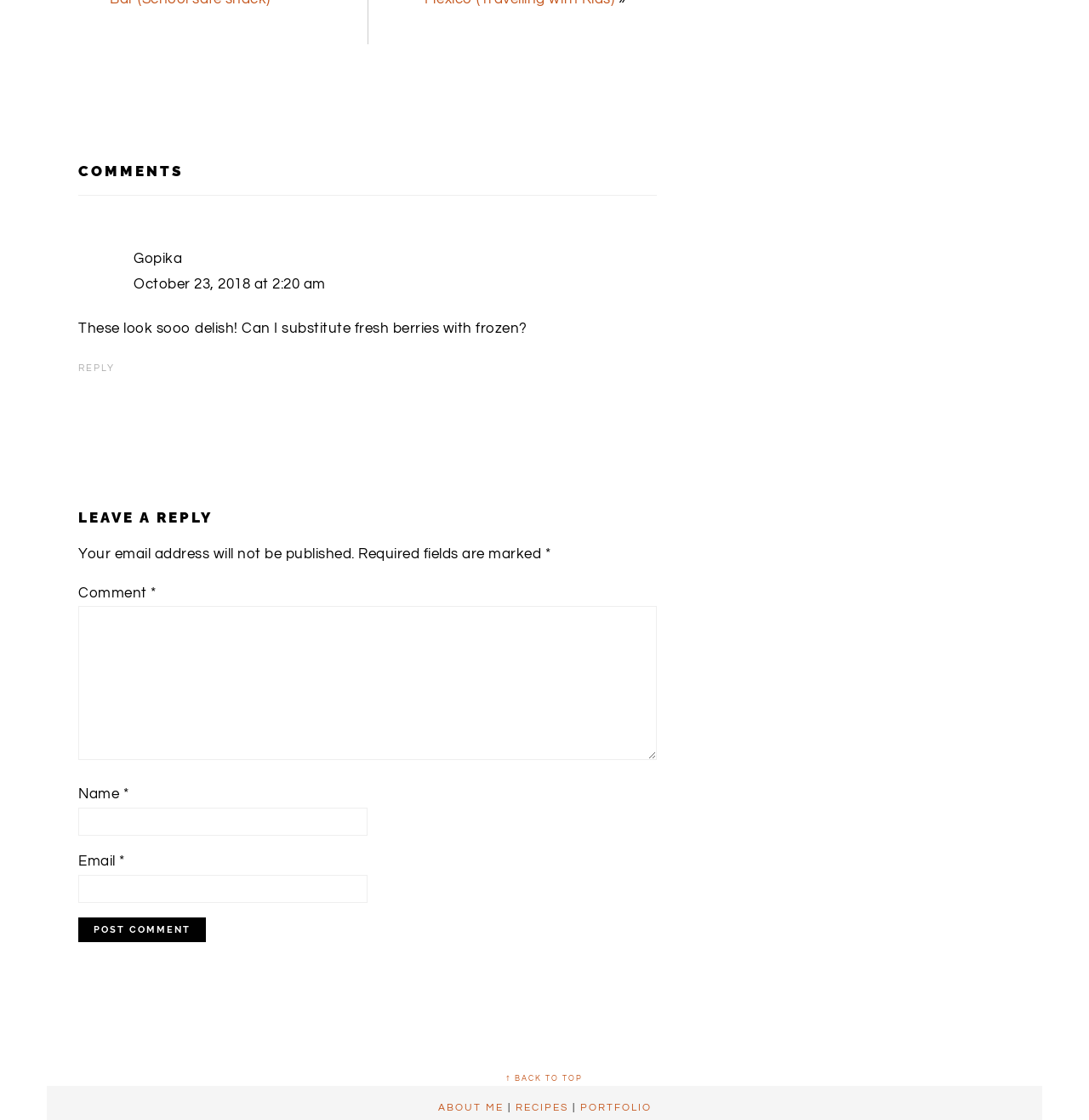What are the three links at the bottom of the webpage?
Using the image, provide a concise answer in one word or a short phrase.

About Me, Recipes, and Portfolio